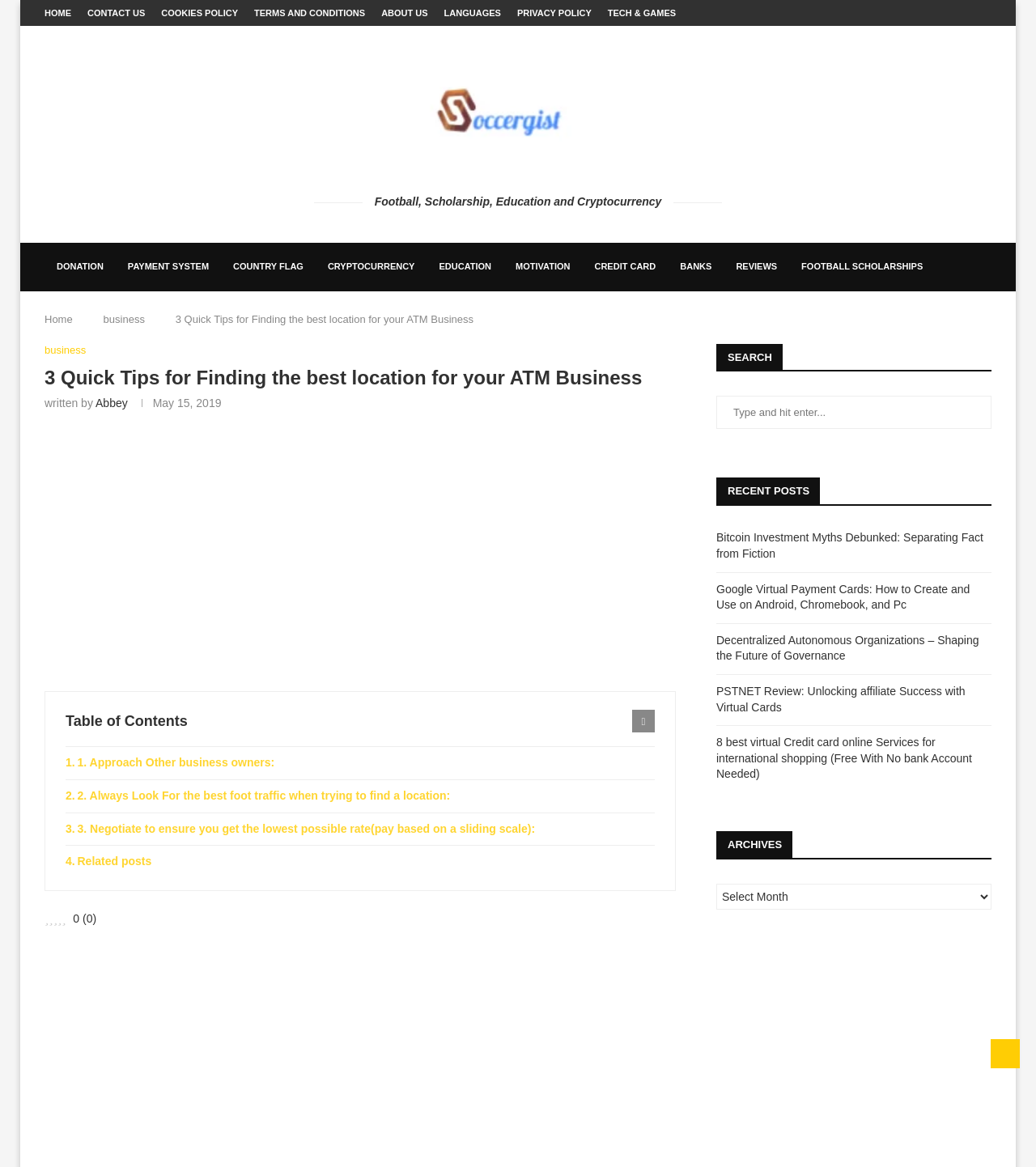Create a detailed summary of the webpage's content and design.

This webpage is about finding the best location for an ATM business, with a focus on three quick tips. At the top, there is a navigation bar with links to "HOME", "CONTACT US", "COOKIES POLICY", and other pages. Below this, there is a logo with the text "Soccergist" and an image. 

To the right of the logo, there is a section with links to various categories, including "TECH & GAMES", "EDUCATION", and "CRYPTOCURRENCY". Below this, there is a search bar and a link to "Facebook".

The main content of the page is divided into sections. The first section has a heading "3 Quick Tips for Finding the best location for your ATM Business" and a subheading "written by Abbey" with the date "May 15, 2019". Below this, there is an image of an ATM machine.

The three quick tips are listed as links, with the first tip being "Approach Other business owners", the second being "Always Look For the best foot traffic when trying to find a location", and the third being "Negotiate to ensure you get the lowest possible rate(pay based on a sliding scale)". 

To the right of the main content, there are three complementary sections. The first section has a heading "SEARCH" with a search bar. The second section has a heading "RECENT POSTS" with links to five recent articles, including "Bitcoin Investment Myths Debunked" and "Decentralized Autonomous Organizations". The third section has a heading "ARCHIVES" with a dropdown menu.